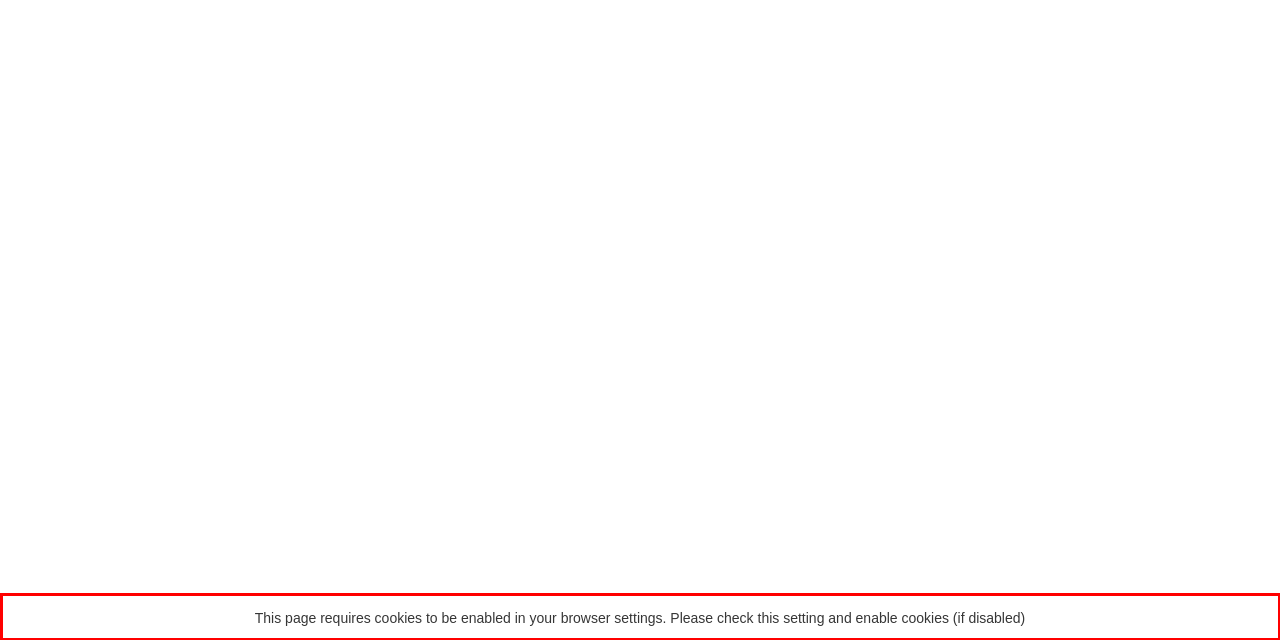Given a screenshot of a webpage, identify the red bounding box and perform OCR to recognize the text within that box.

This page requires cookies to be enabled in your browser settings. Please check this setting and enable cookies (if disabled)